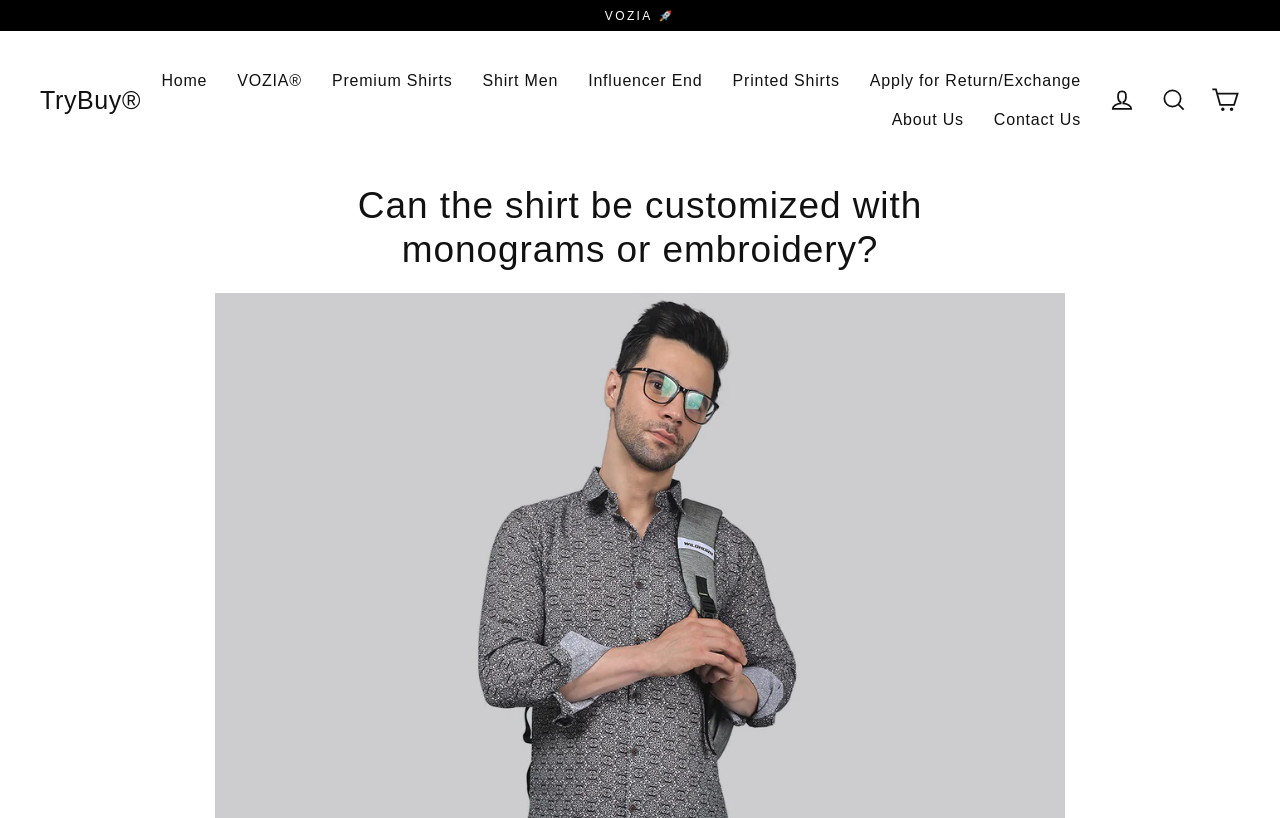What is the text of the webpage's headline?

Can the shirt be customized with monograms or embroidery?